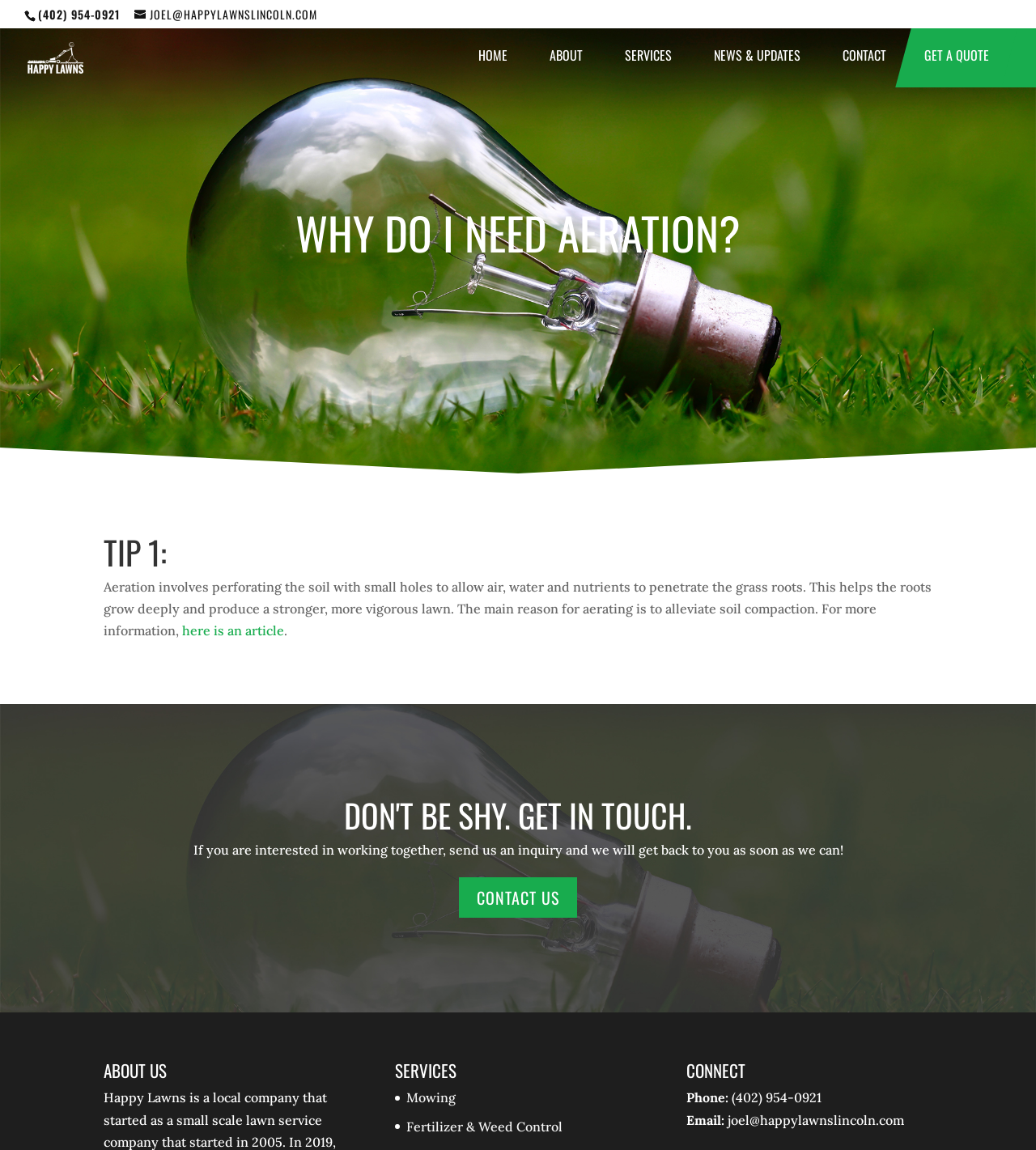Identify the bounding box coordinates of the region that should be clicked to execute the following instruction: "Get a quote".

[0.872, 0.025, 0.975, 0.076]